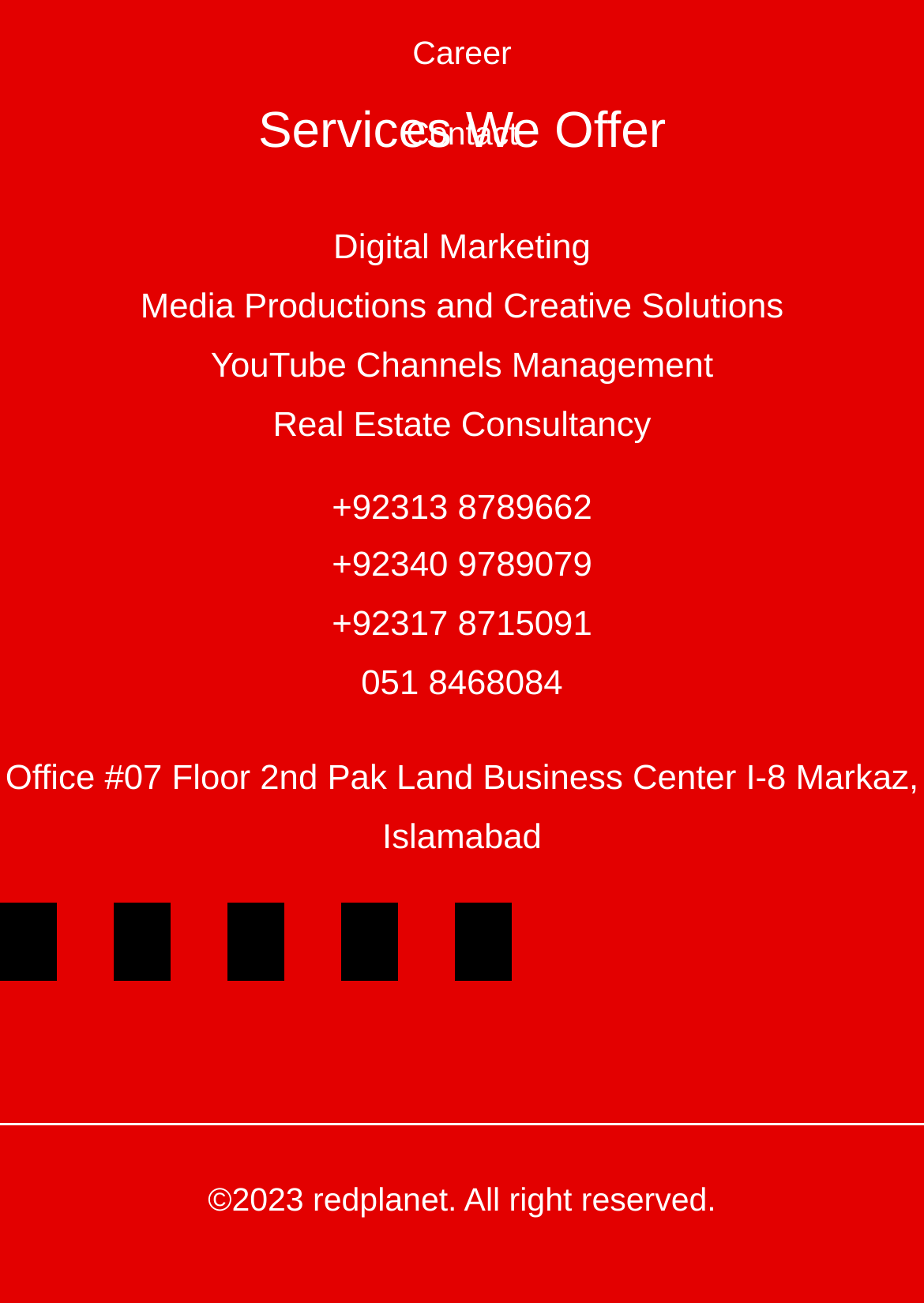Provide a brief response to the question using a single word or phrase: 
How many phone numbers are listed?

4